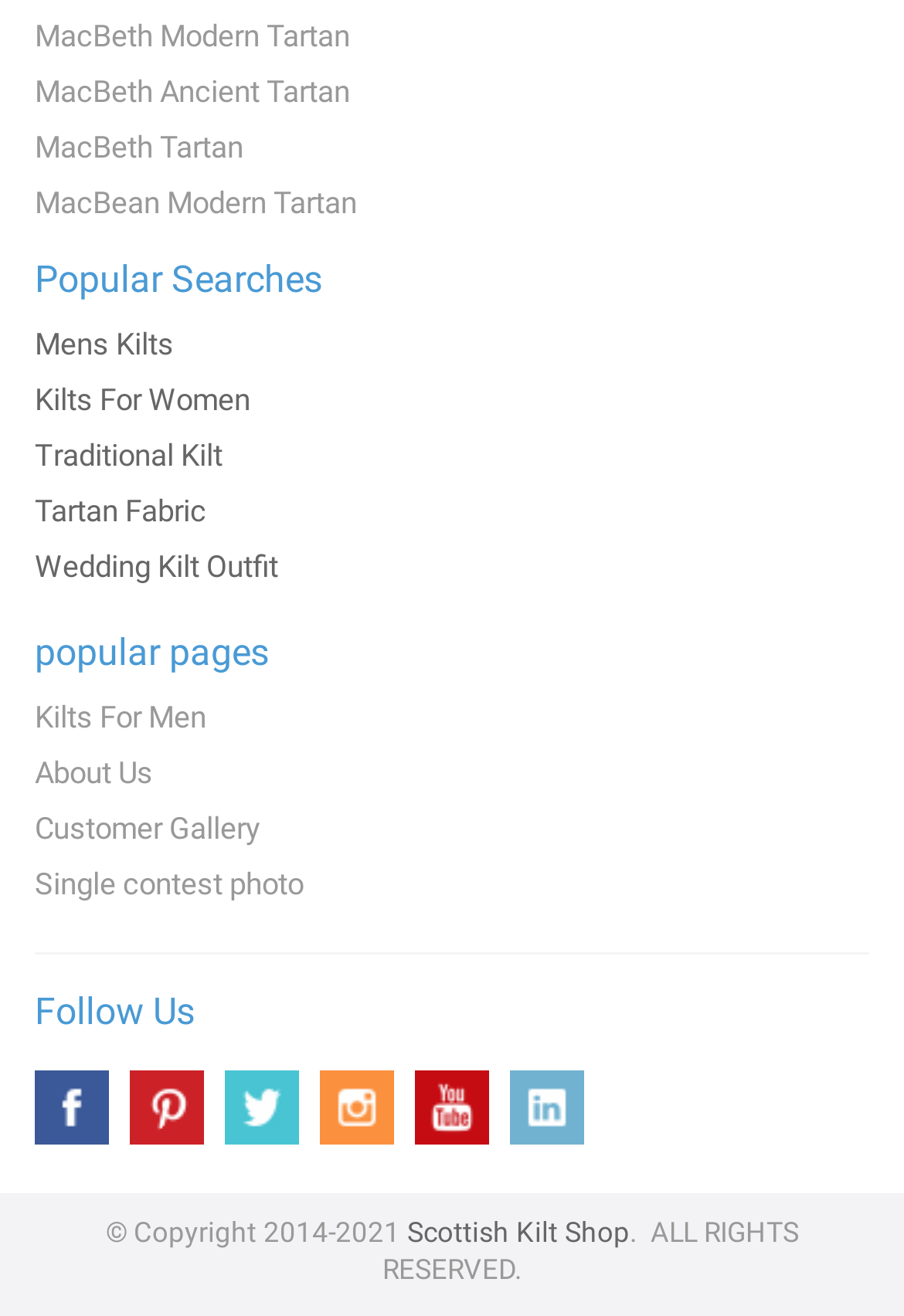Refer to the image and answer the question with as much detail as possible: What is the last link in the 'Popular Pages' section?

The 'Popular Pages' section is a heading element, and the last link under this section is 'Single contest photo', which is the answer.